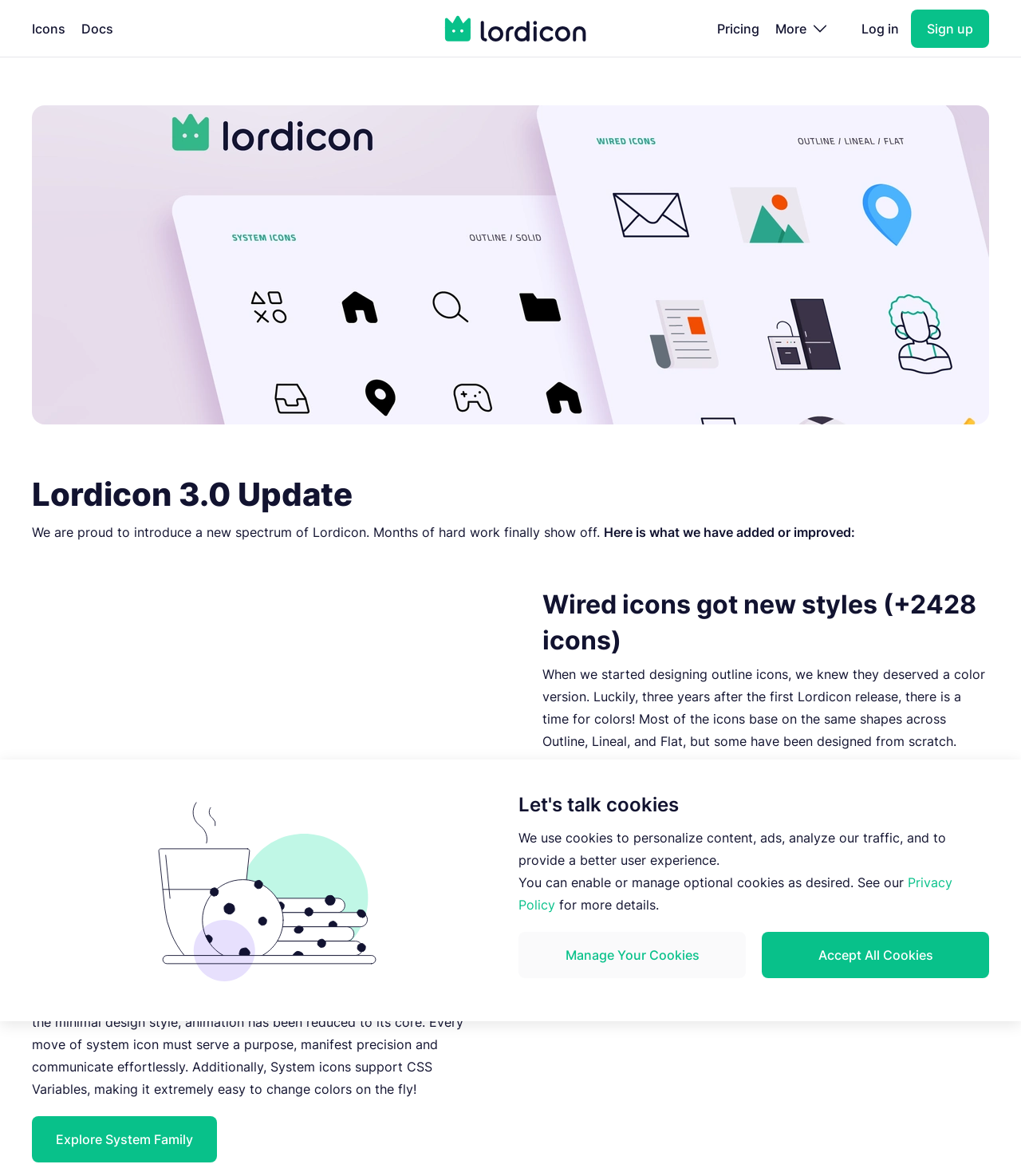Locate the bounding box coordinates of the region to be clicked to comply with the following instruction: "Click the 'Home' link". The coordinates must be four float numbers between 0 and 1, in the form [left, top, right, bottom].

None